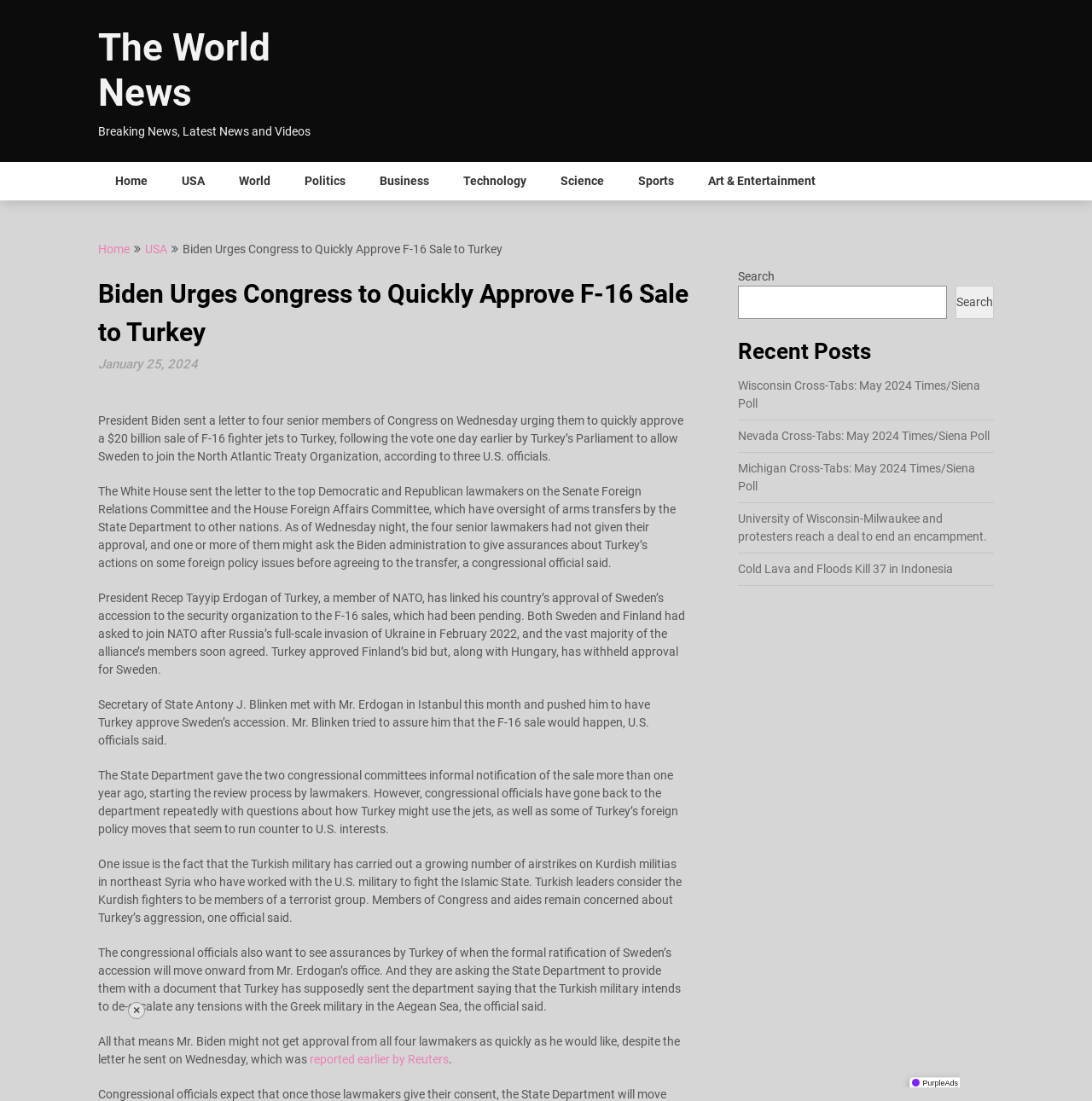Please provide a one-word or short phrase answer to the question:
What is the date mentioned in the article?

January 25, 2024